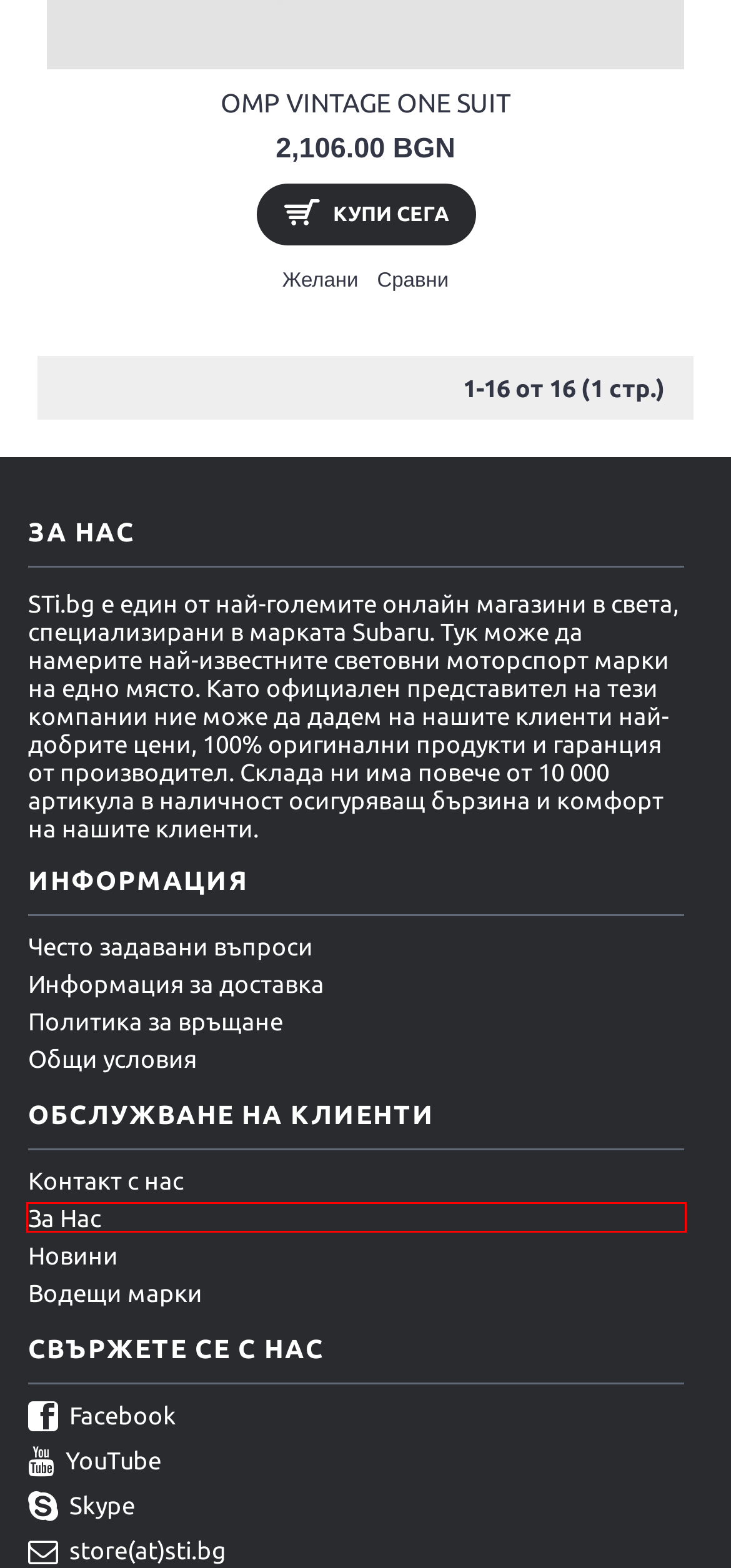Examine the webpage screenshot and identify the UI element enclosed in the red bounding box. Pick the webpage description that most accurately matches the new webpage after clicking the selected element. Here are the candidates:
A. Новини – STi.bg
B. Общи условия
C. Информация за доставка
D. Често задавани въпроси
E. Условия за връщане
F. Костюми : OMP VINTAGE ONE SUIT
G. За Нас
H. Предлагани производители

G